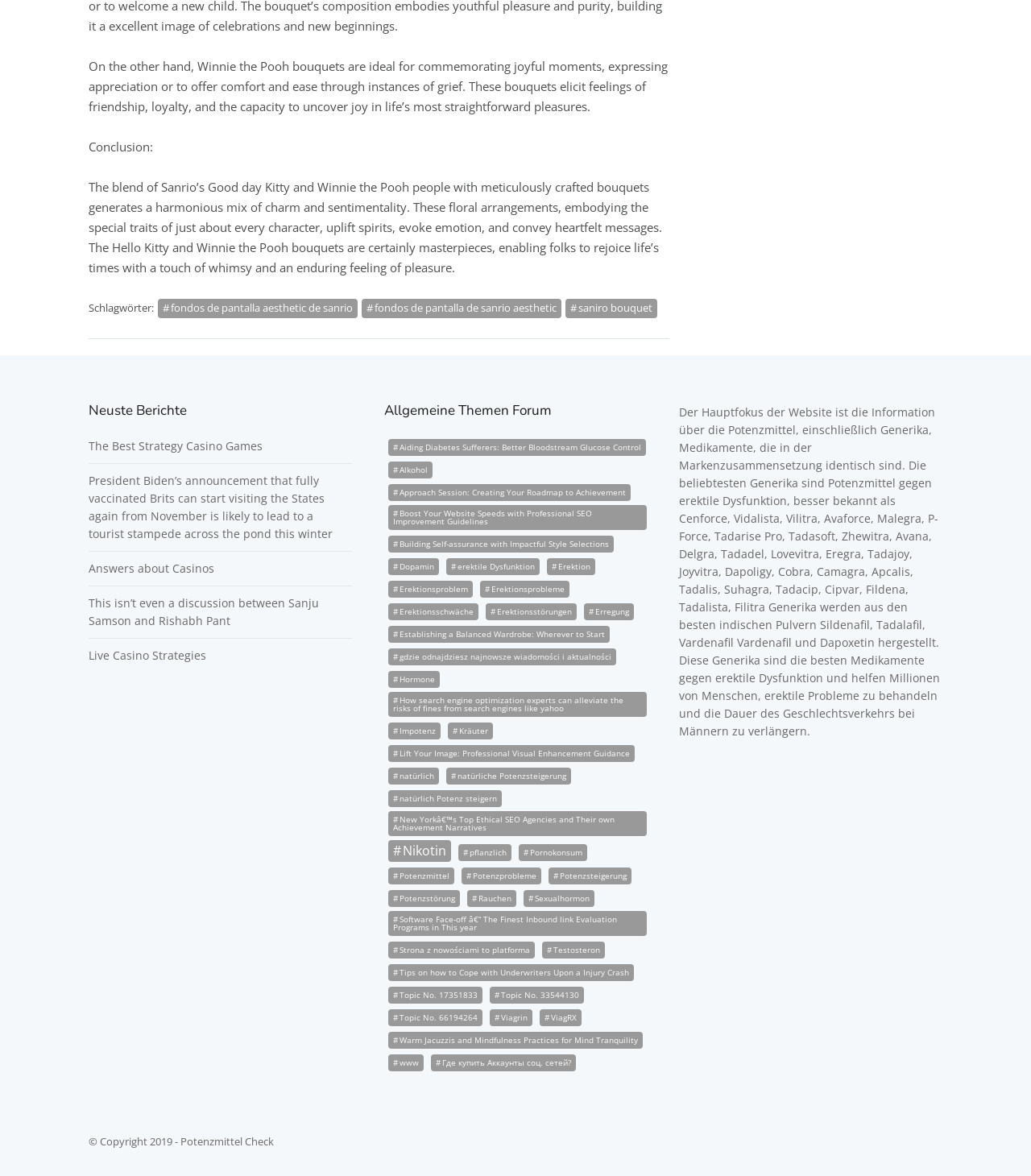Identify the coordinates of the bounding box for the element that must be clicked to accomplish the instruction: "Check out 'Allgemeine Themen Forum'".

[0.372, 0.343, 0.628, 0.355]